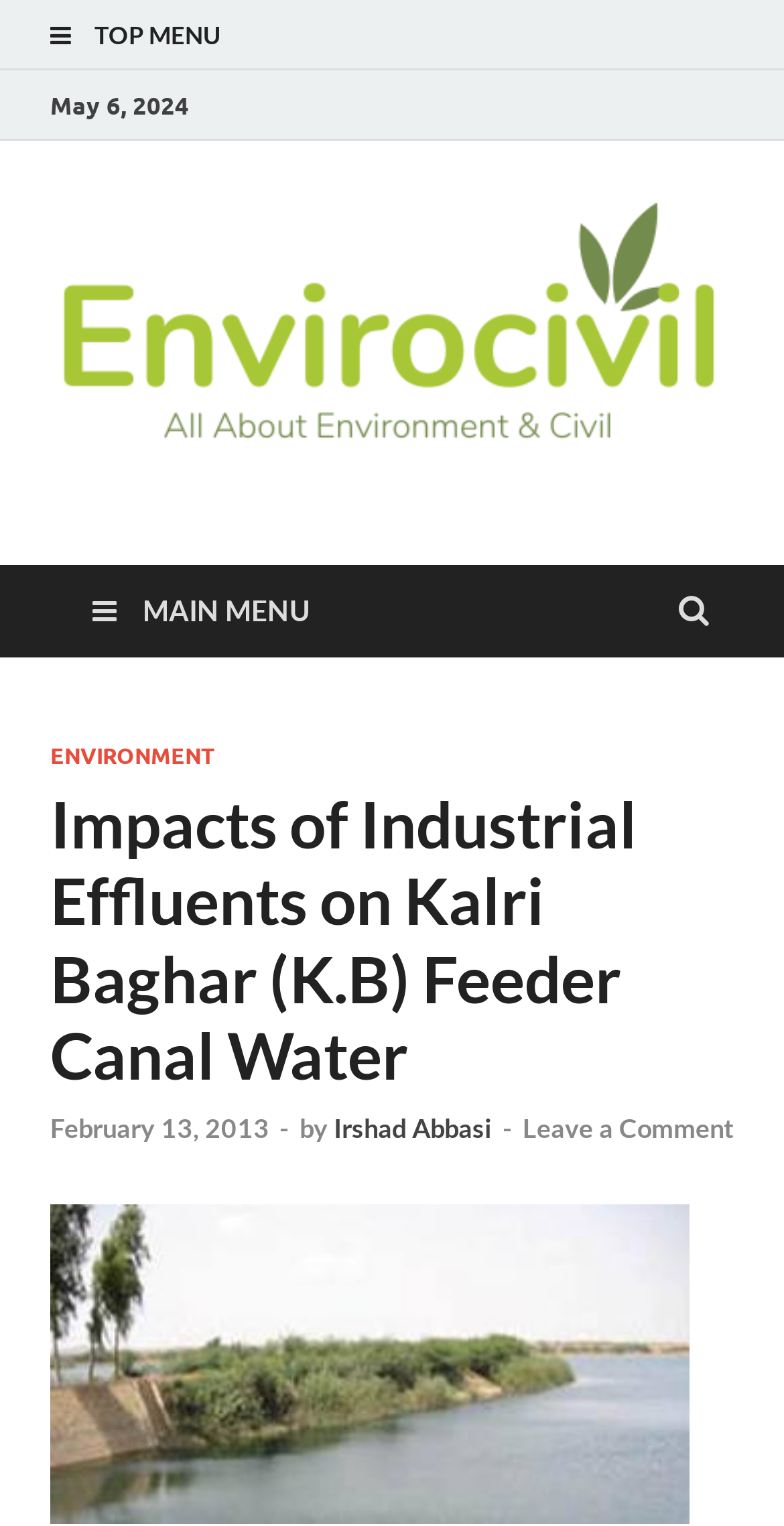Based on the image, please respond to the question with as much detail as possible:
What is the topic of the main menu?

I found the topic of the main menu by looking at the link 'ENVIRONMENT' which is located inside the 'MAIN MENU' section.